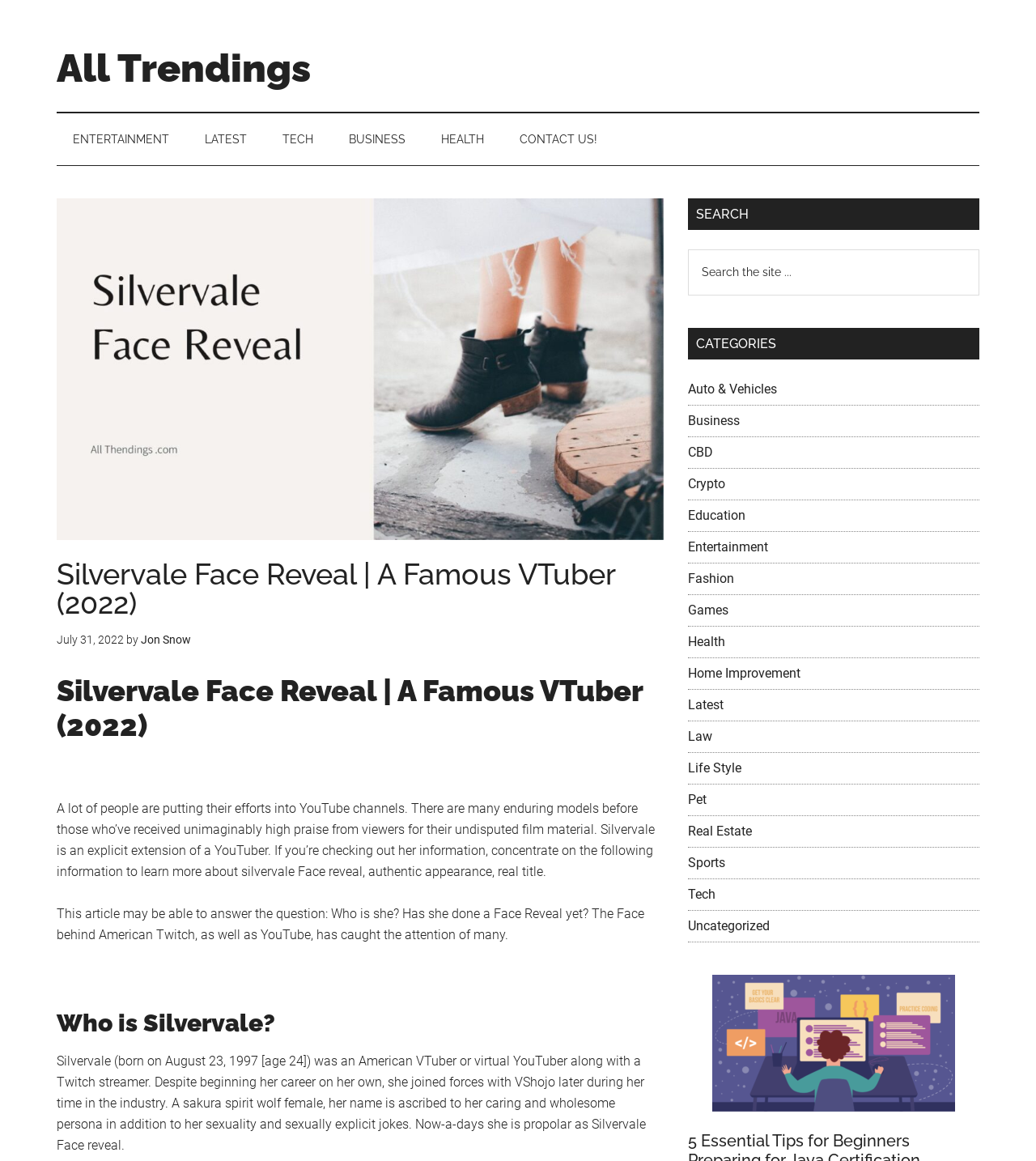Please locate the bounding box coordinates of the element that should be clicked to achieve the given instruction: "Go to ENTERTAINMENT page".

[0.055, 0.098, 0.179, 0.142]